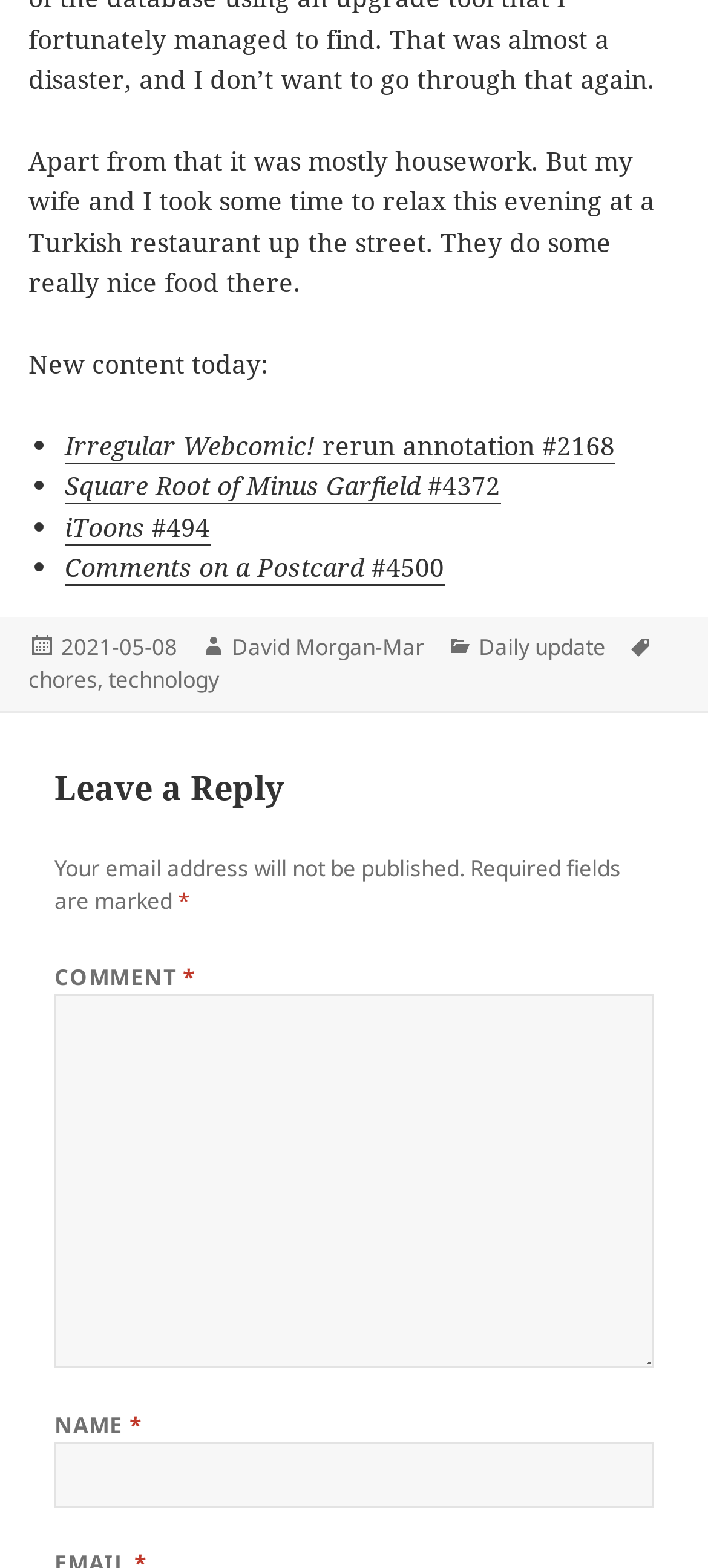Identify the bounding box coordinates of the clickable region required to complete the instruction: "Enter your name". The coordinates should be given as four float numbers within the range of 0 and 1, i.e., [left, top, right, bottom].

[0.077, 0.92, 0.923, 0.961]